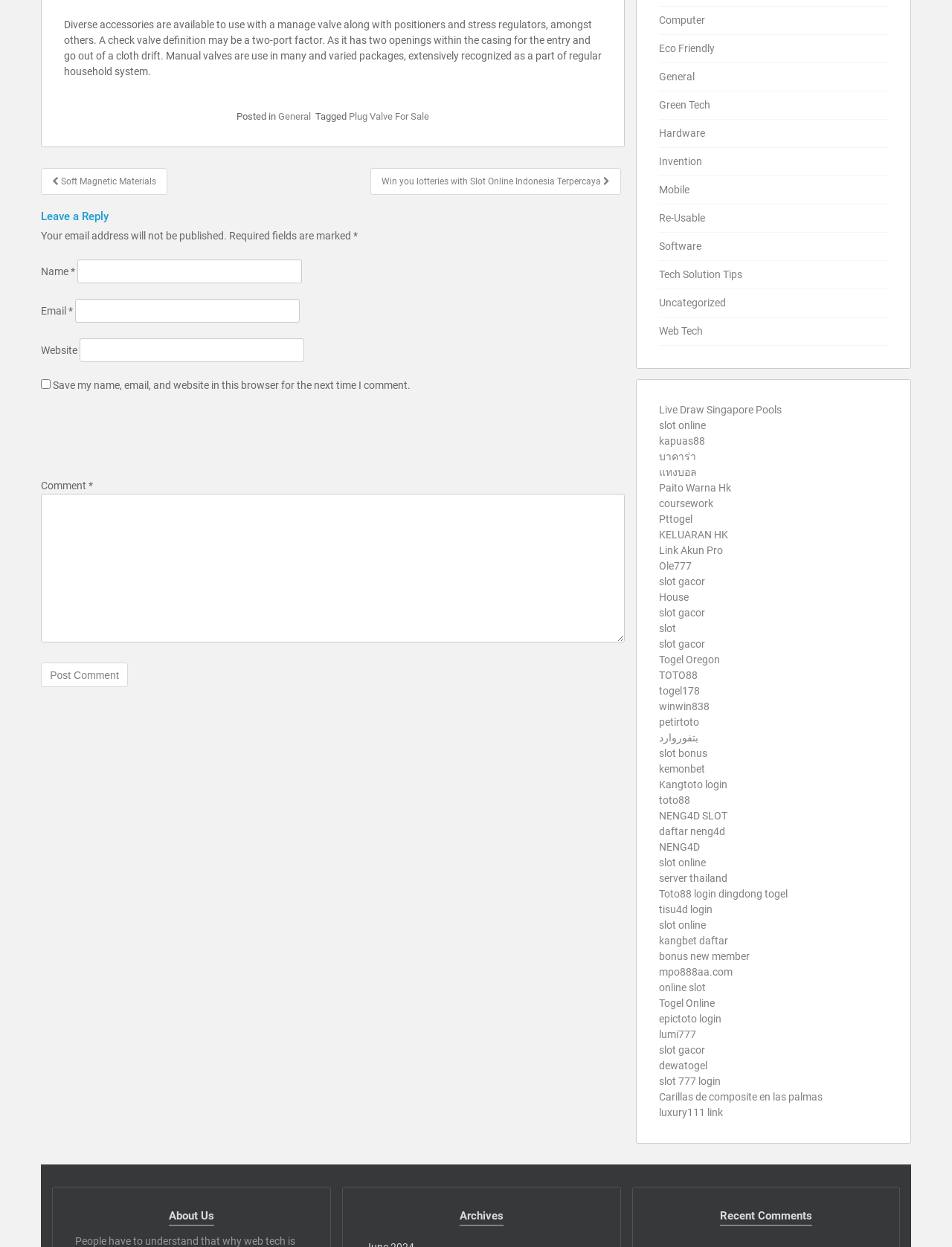What is the required field in the comment form?
Based on the image, please offer an in-depth response to the question.

The static text 'Required fields are marked' and the asterisk symbol next to the 'Name', 'Email', and 'Comment' fields indicate that these fields are required to be filled in before submitting the comment form.